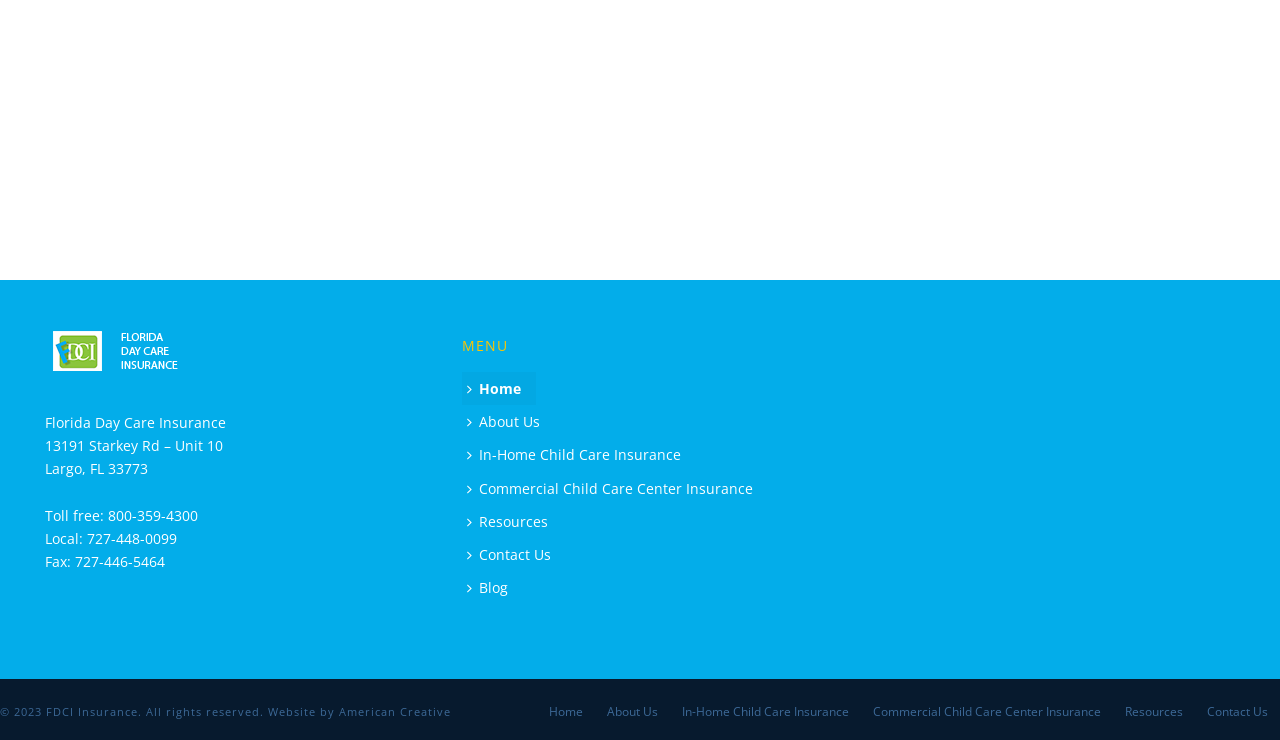Indicate the bounding box coordinates of the element that must be clicked to execute the instruction: "Go to home page". The coordinates should be given as four float numbers between 0 and 1, i.e., [left, top, right, bottom].

[0.361, 0.503, 0.419, 0.548]